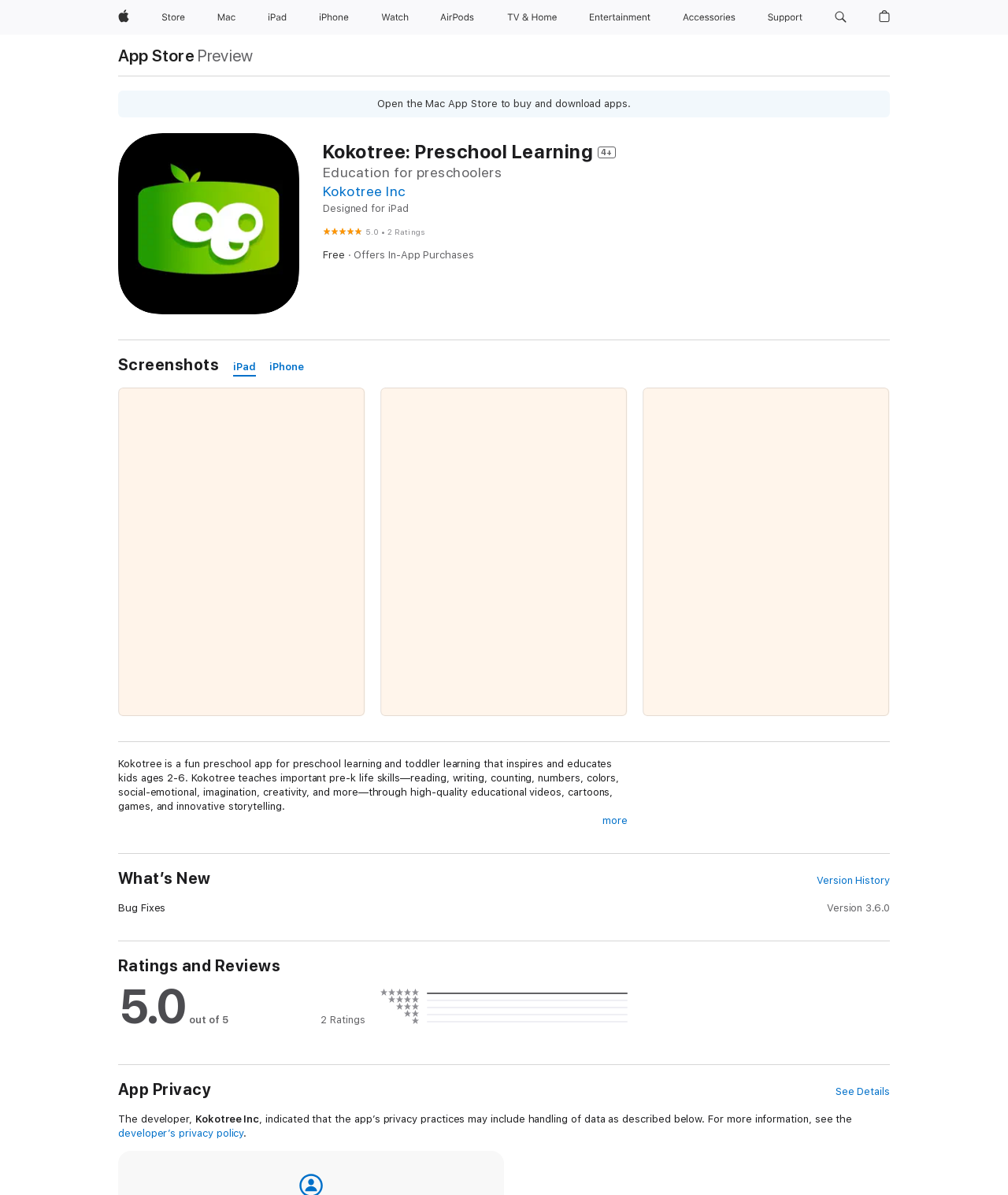Find and specify the bounding box coordinates that correspond to the clickable region for the instruction: "Open App Store".

[0.117, 0.04, 0.193, 0.053]